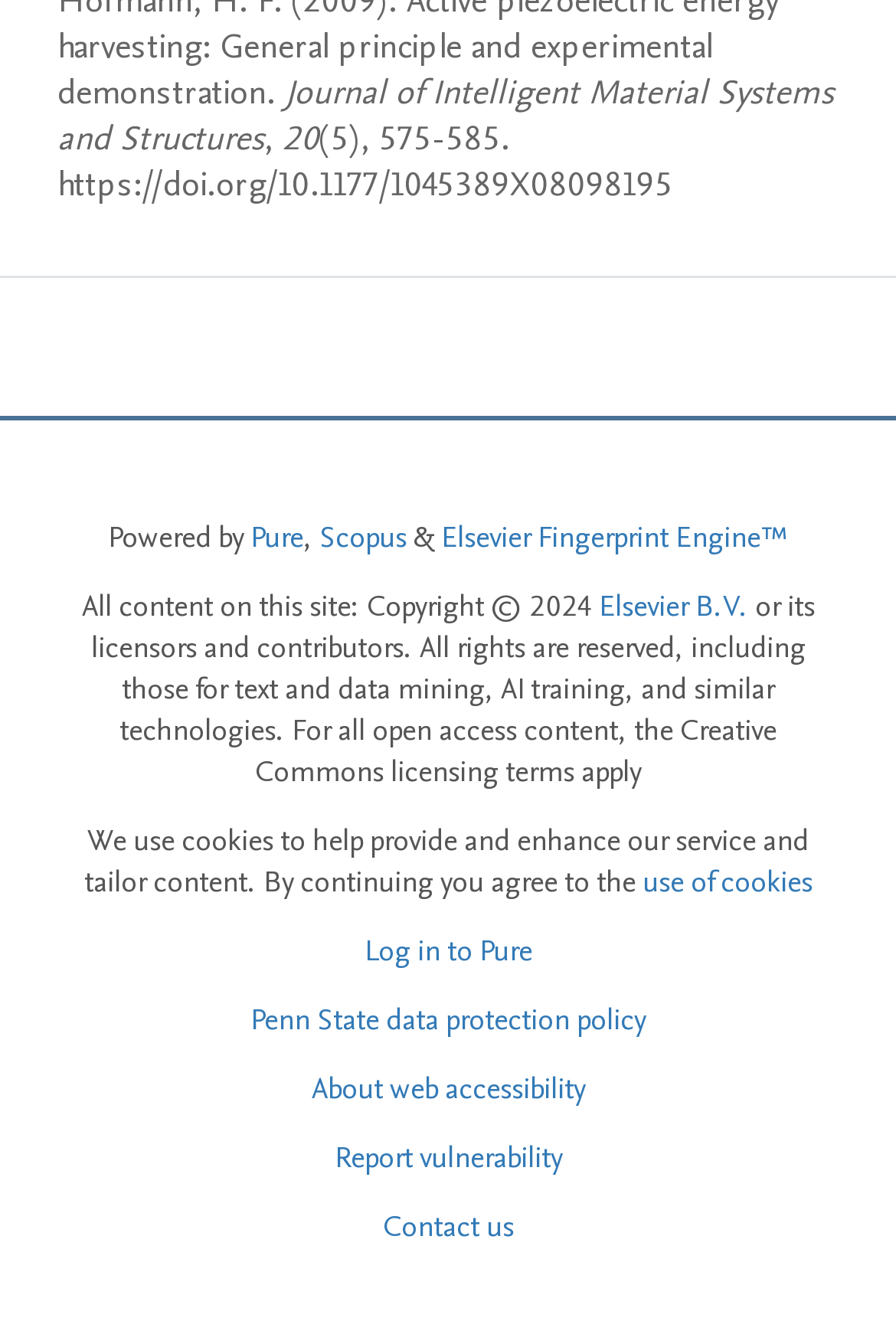Identify the bounding box coordinates of the area that should be clicked in order to complete the given instruction: "View Jesus Christ Superstar - Nottingham details". The bounding box coordinates should be four float numbers between 0 and 1, i.e., [left, top, right, bottom].

None